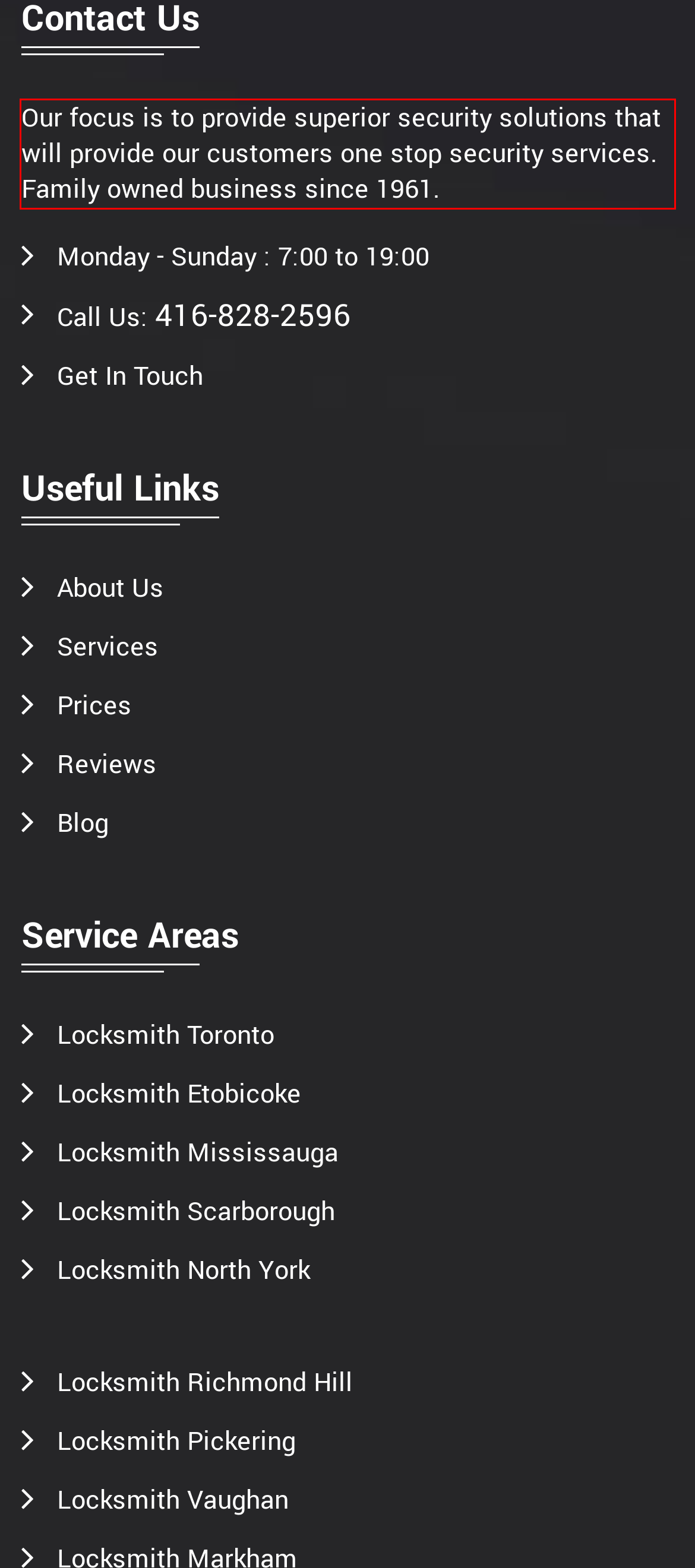Examine the screenshot of the webpage, locate the red bounding box, and generate the text contained within it.

Our focus is to provide superior security solutions that will provide our customers one stop security services. Family owned business since 1961.